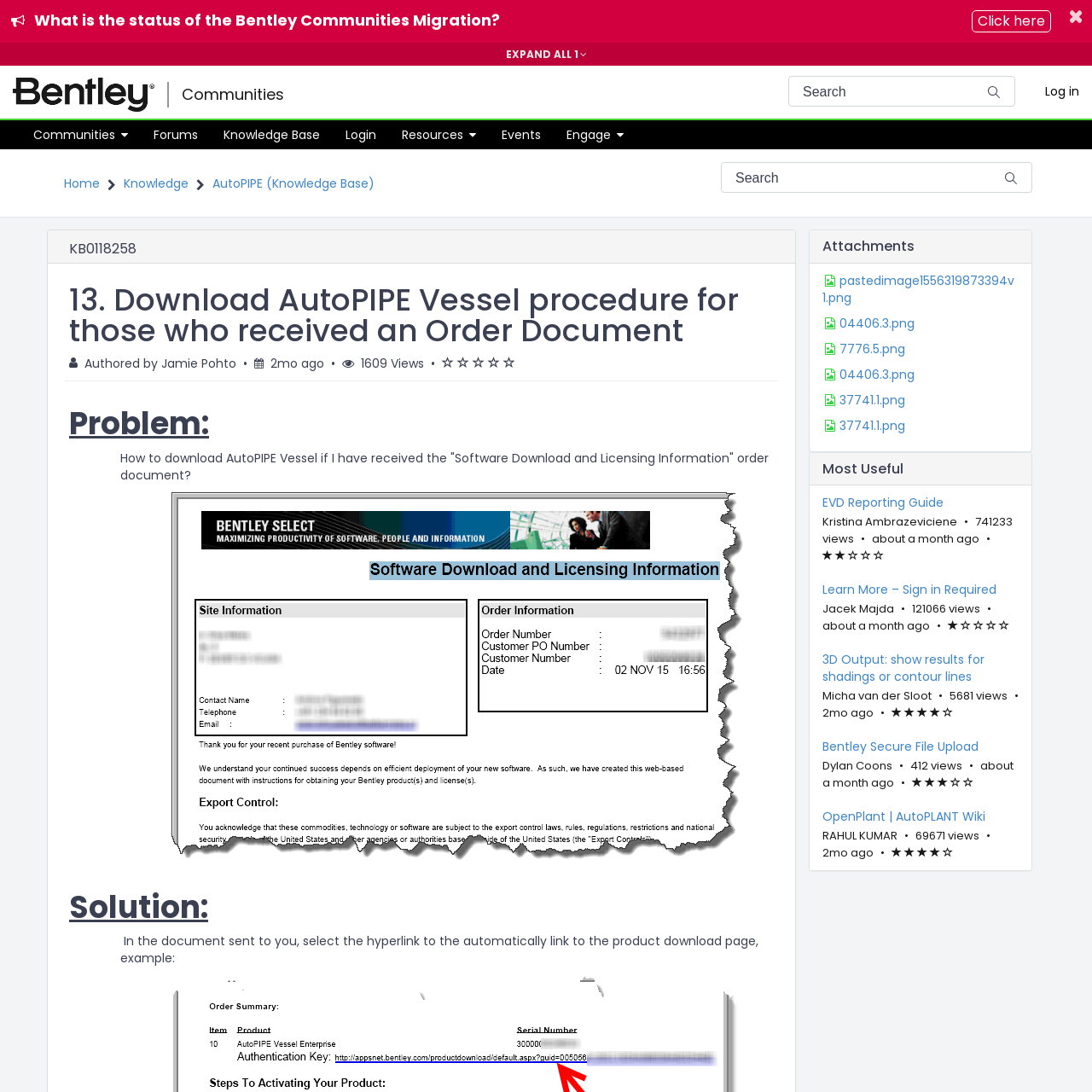Provide the bounding box coordinates for the UI element that is described as: "TV Show News".

None